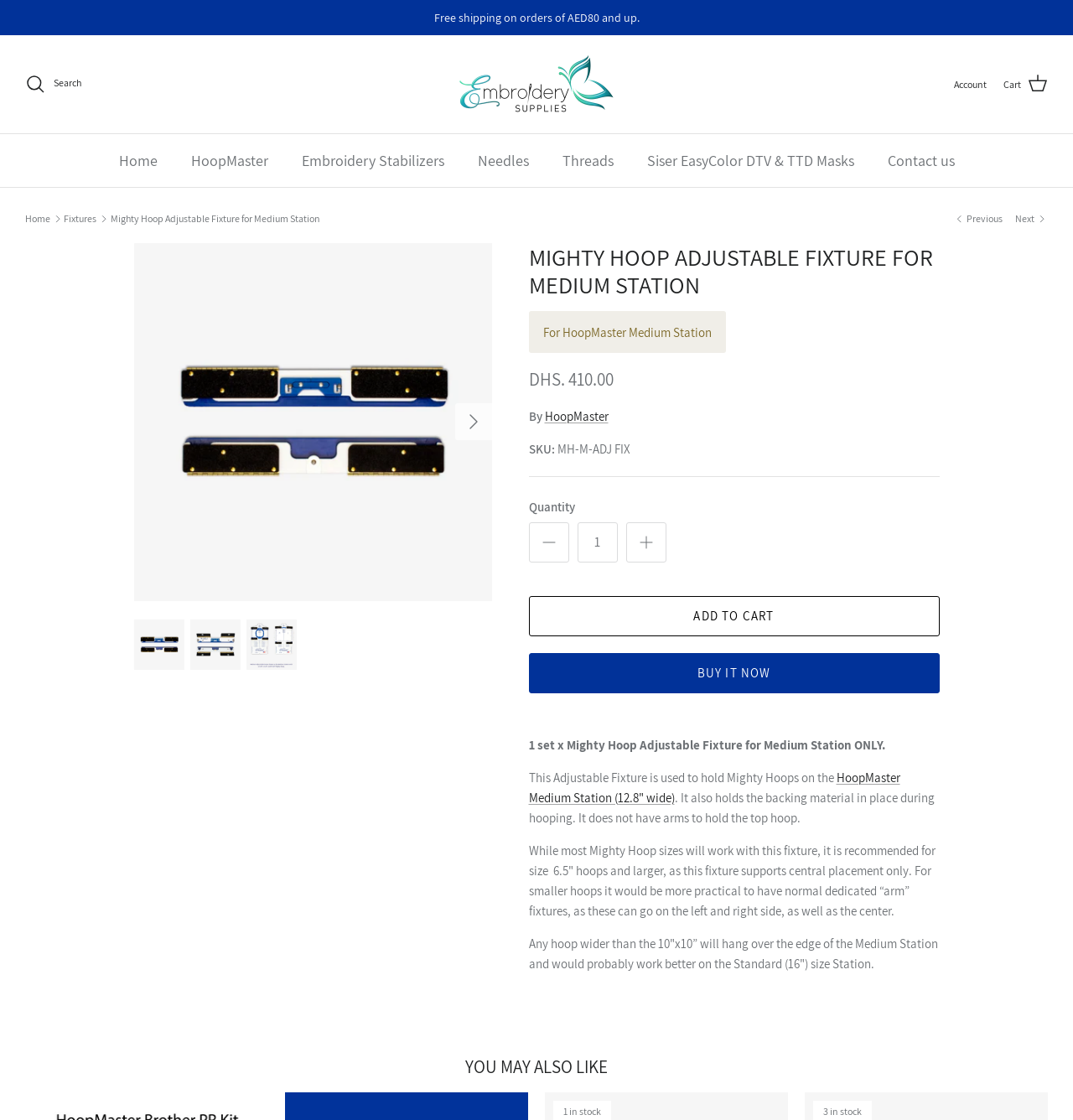Generate the text content of the main heading of the webpage.

MIGHTY HOOP ADJUSTABLE FIXTURE FOR MEDIUM STATION